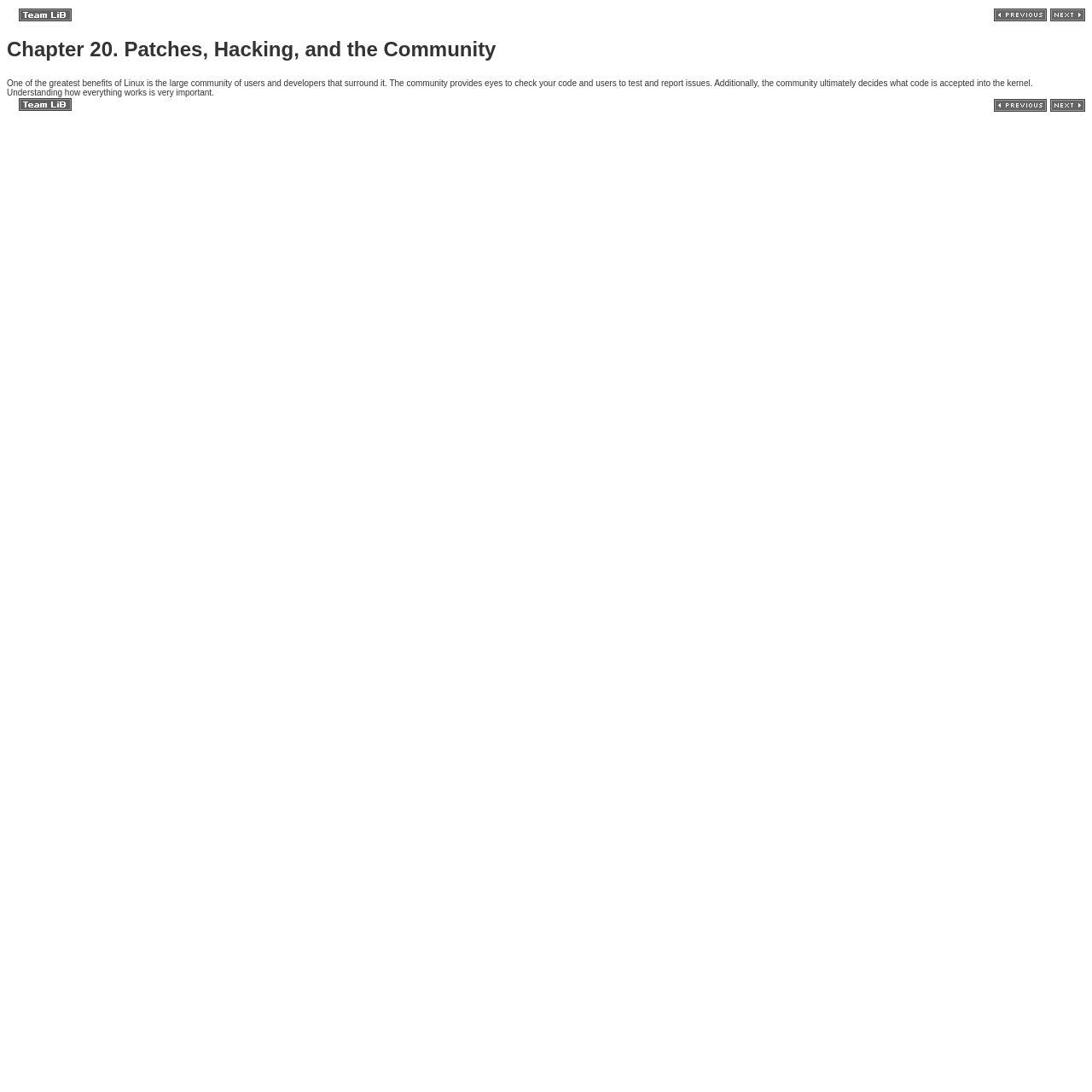Use the details in the image to answer the question thoroughly: 
What is the benefit of Linux mentioned in the chapter?

The question asks for the benefit of Linux mentioned in the chapter. By reading the text in the LayoutTableCell element, we can find that one of the greatest benefits of Linux is the large community of users and developers that surround it.